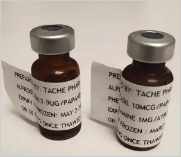Respond with a single word or phrase to the following question: What type of formulations do the vials likely contain?

Trimix and Quadmix